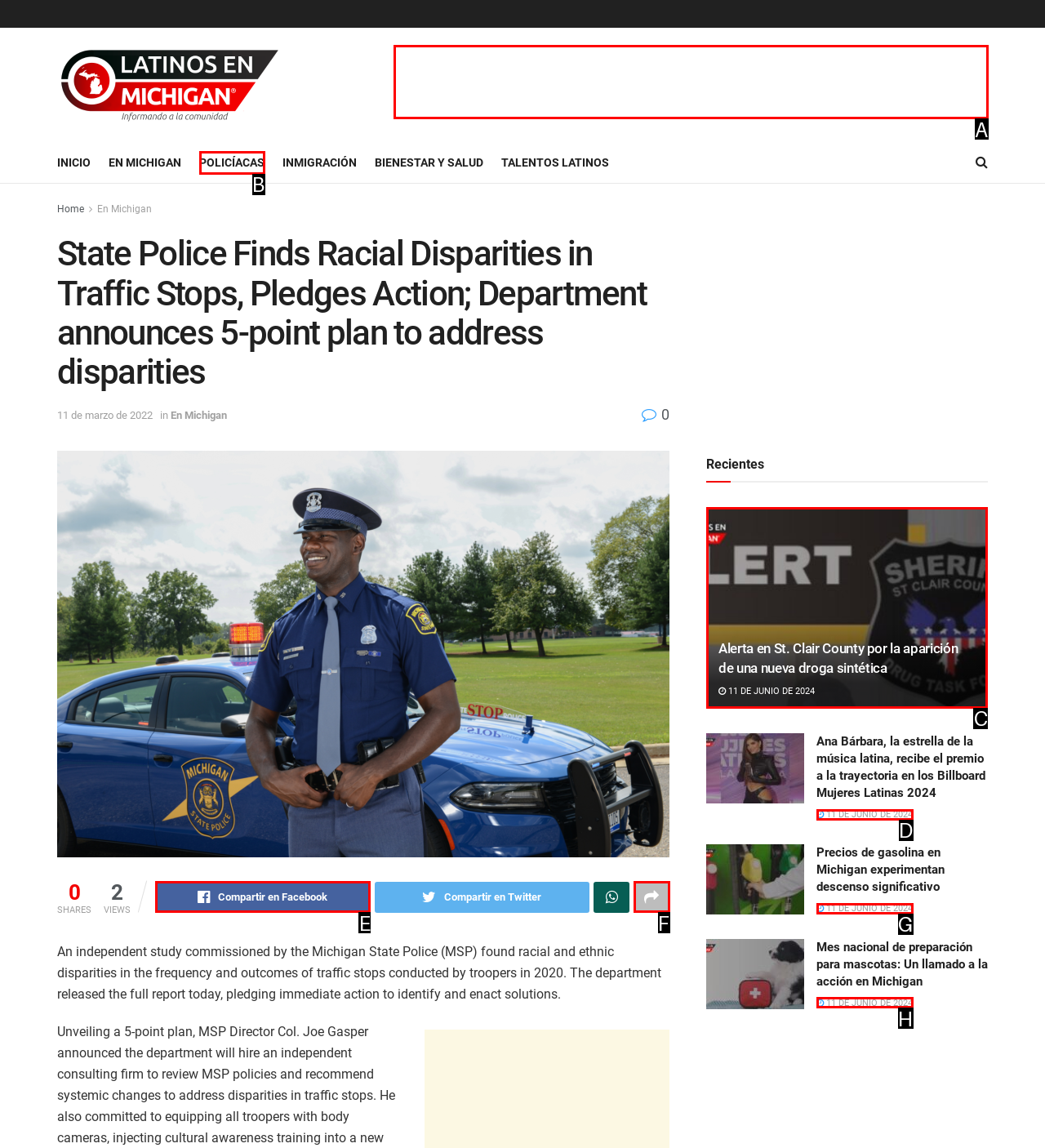Select the HTML element that needs to be clicked to perform the task: Read the article 'Alerta en St. Clair County por la aparición de una nueva droga sintética'. Reply with the letter of the chosen option.

C